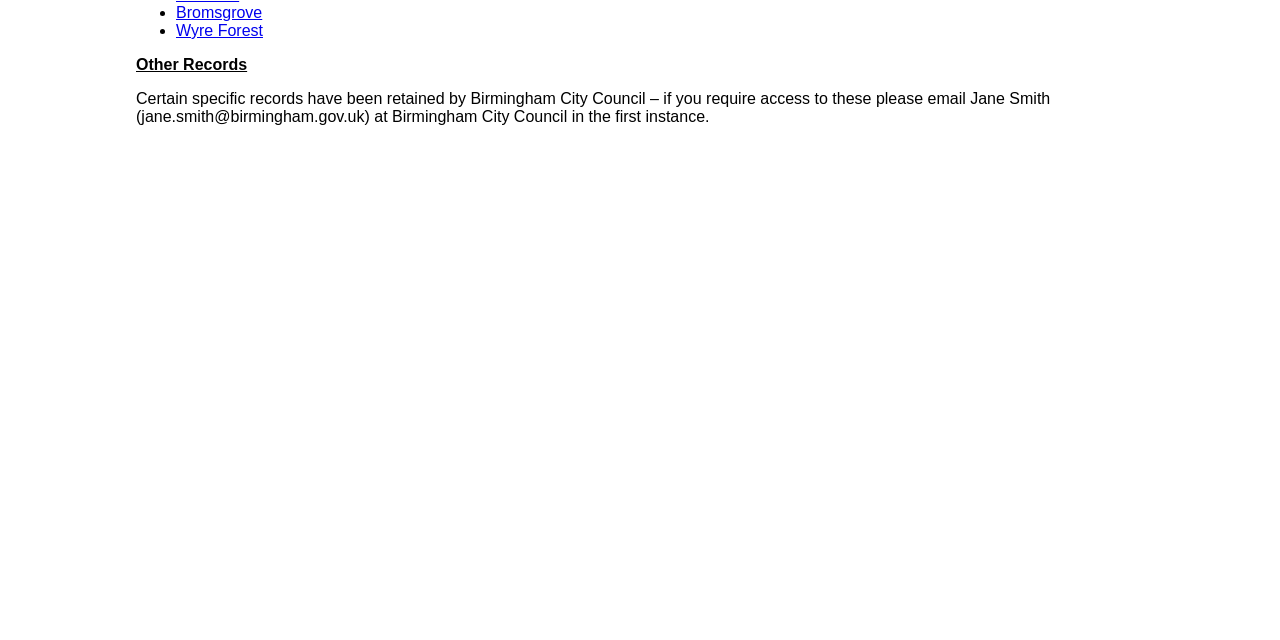Locate the bounding box of the UI element described in the following text: "The Living on Earth Almanac".

None